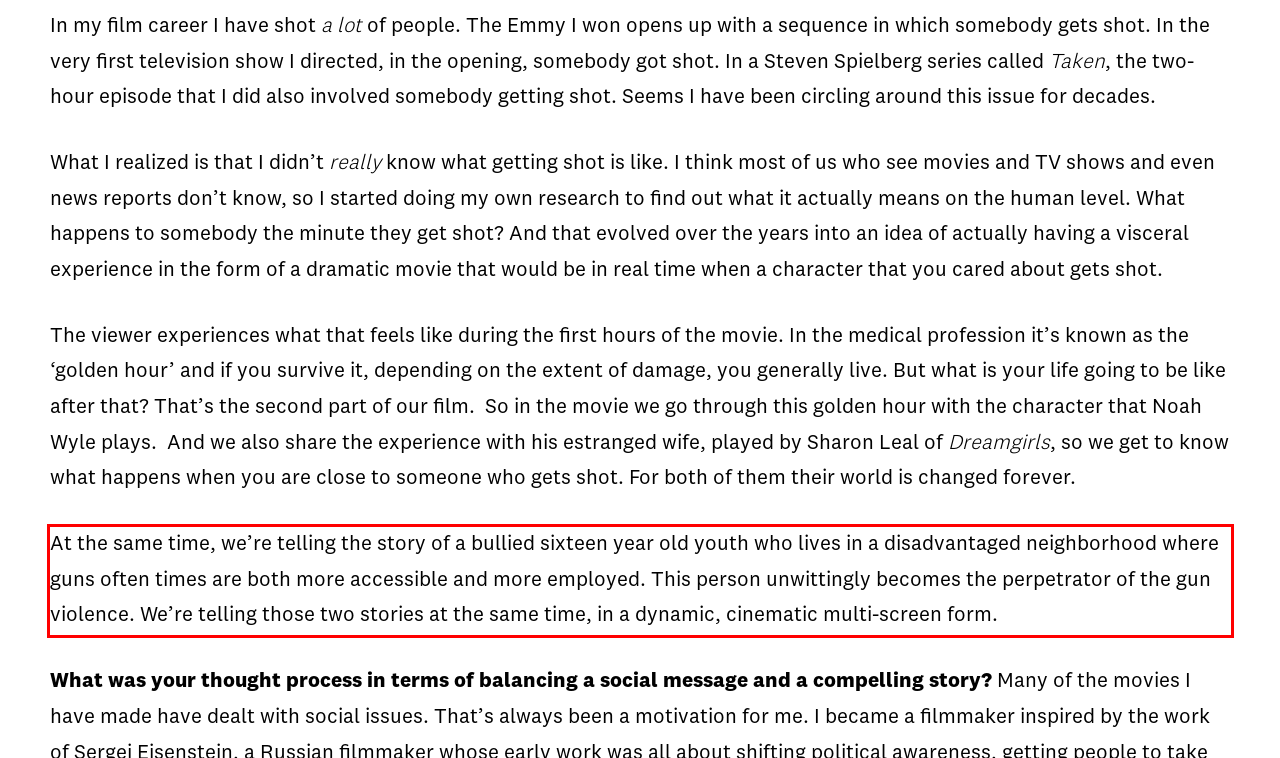Please use OCR to extract the text content from the red bounding box in the provided webpage screenshot.

At the same time, we’re telling the story of a bullied sixteen year old youth who lives in a disadvantaged neighborhood where guns often times are both more accessible and more employed. This person unwittingly becomes the perpetrator of the gun violence. We’re telling those two stories at the same time, in a dynamic, cinematic multi-screen form.